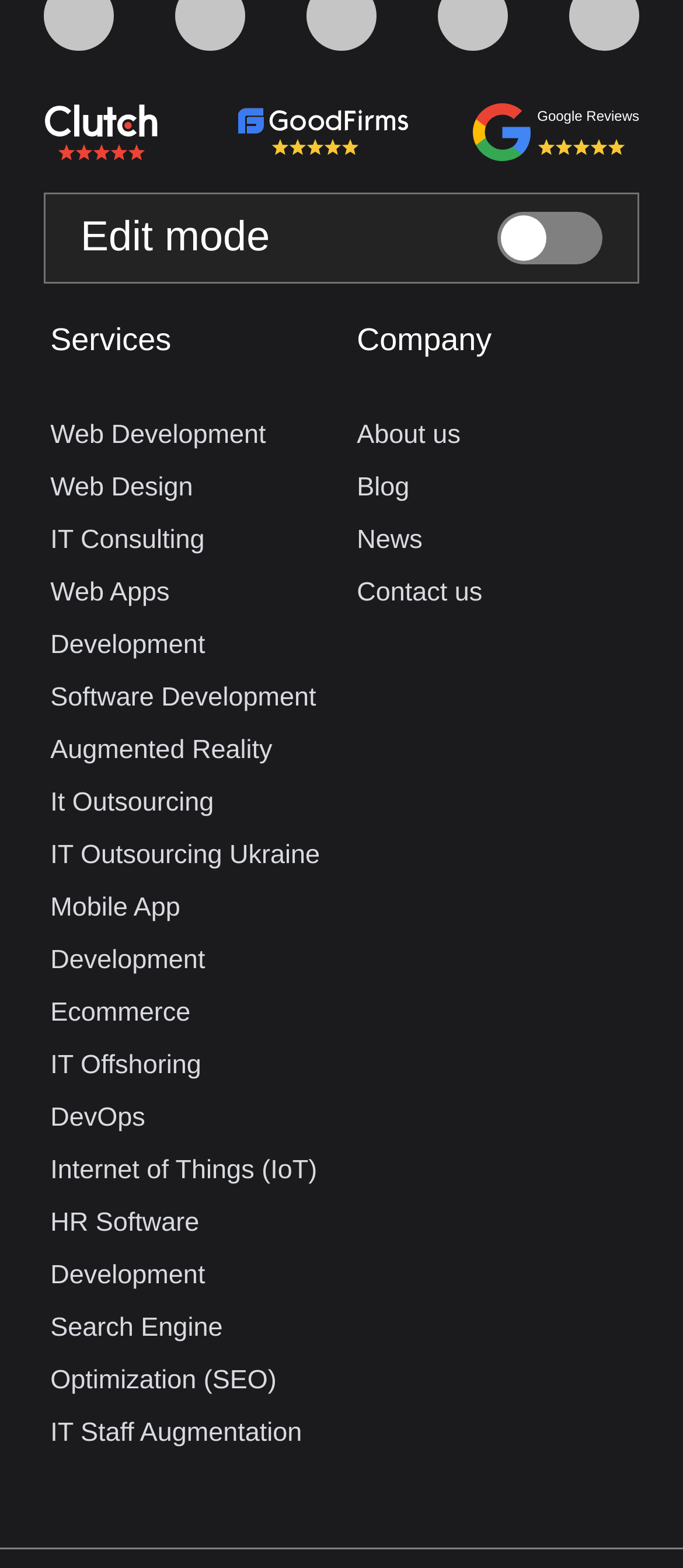Please determine the bounding box coordinates for the element that should be clicked to follow these instructions: "Read about the company".

[0.522, 0.268, 0.674, 0.287]